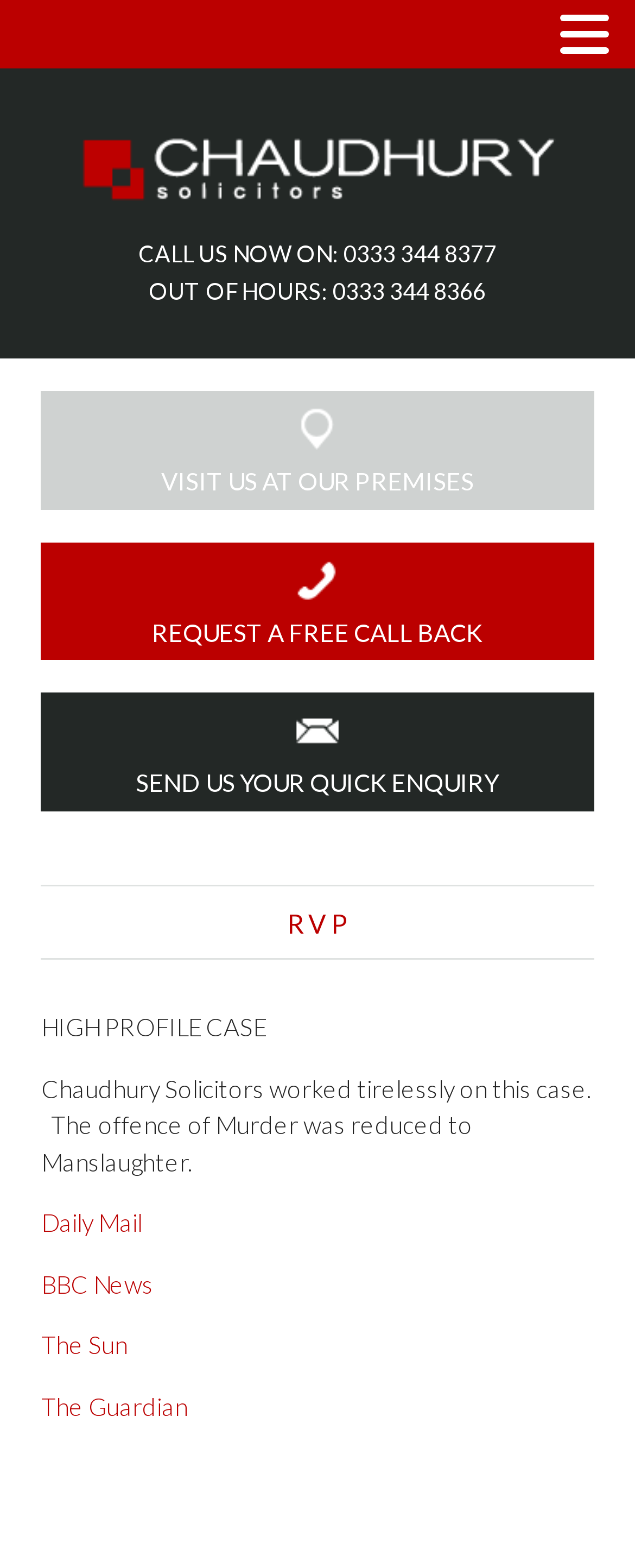Locate and generate the text content of the webpage's heading.

R V P